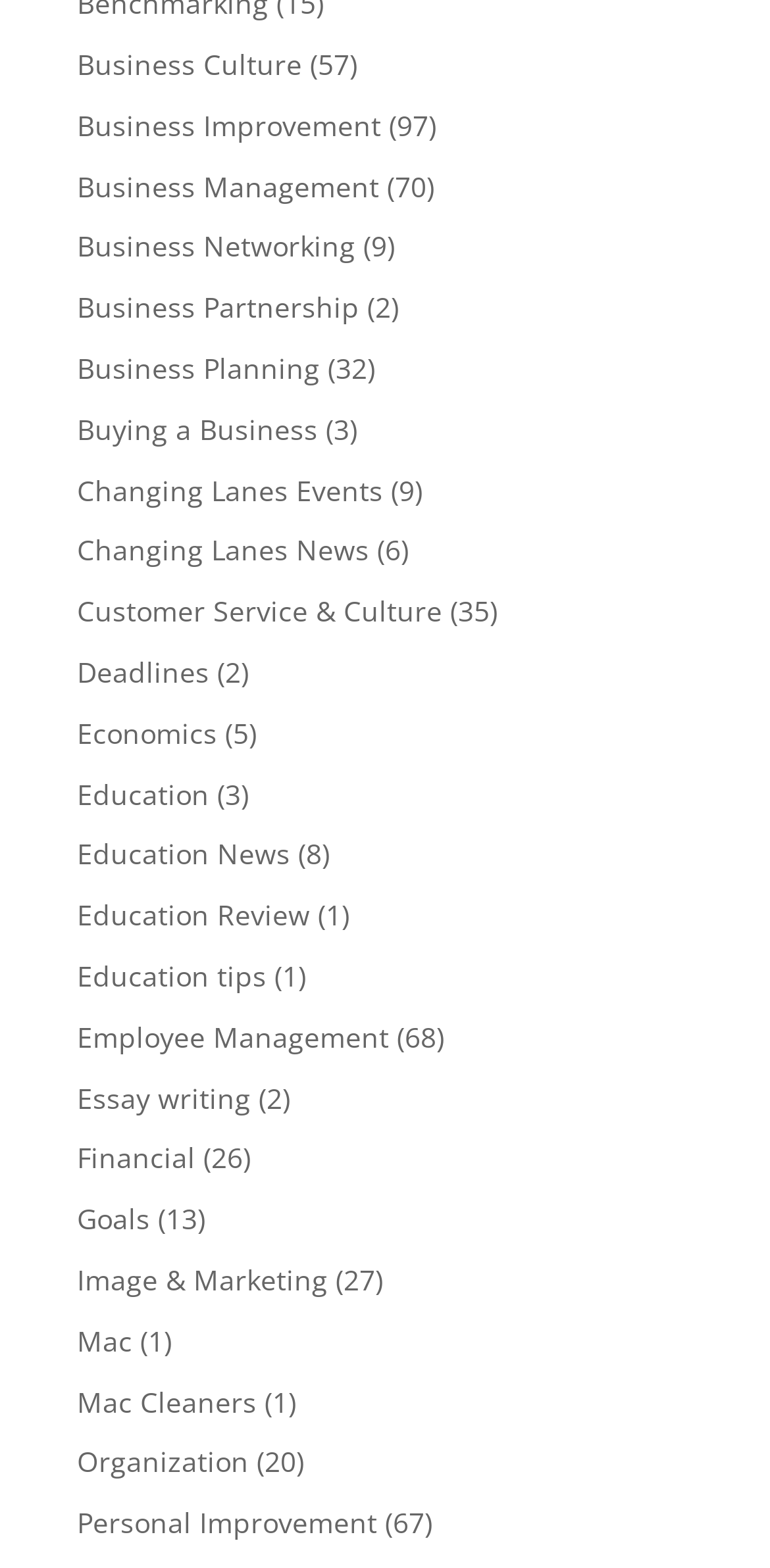Please respond to the question with a concise word or phrase:
Is there a topic related to computers?

Yes